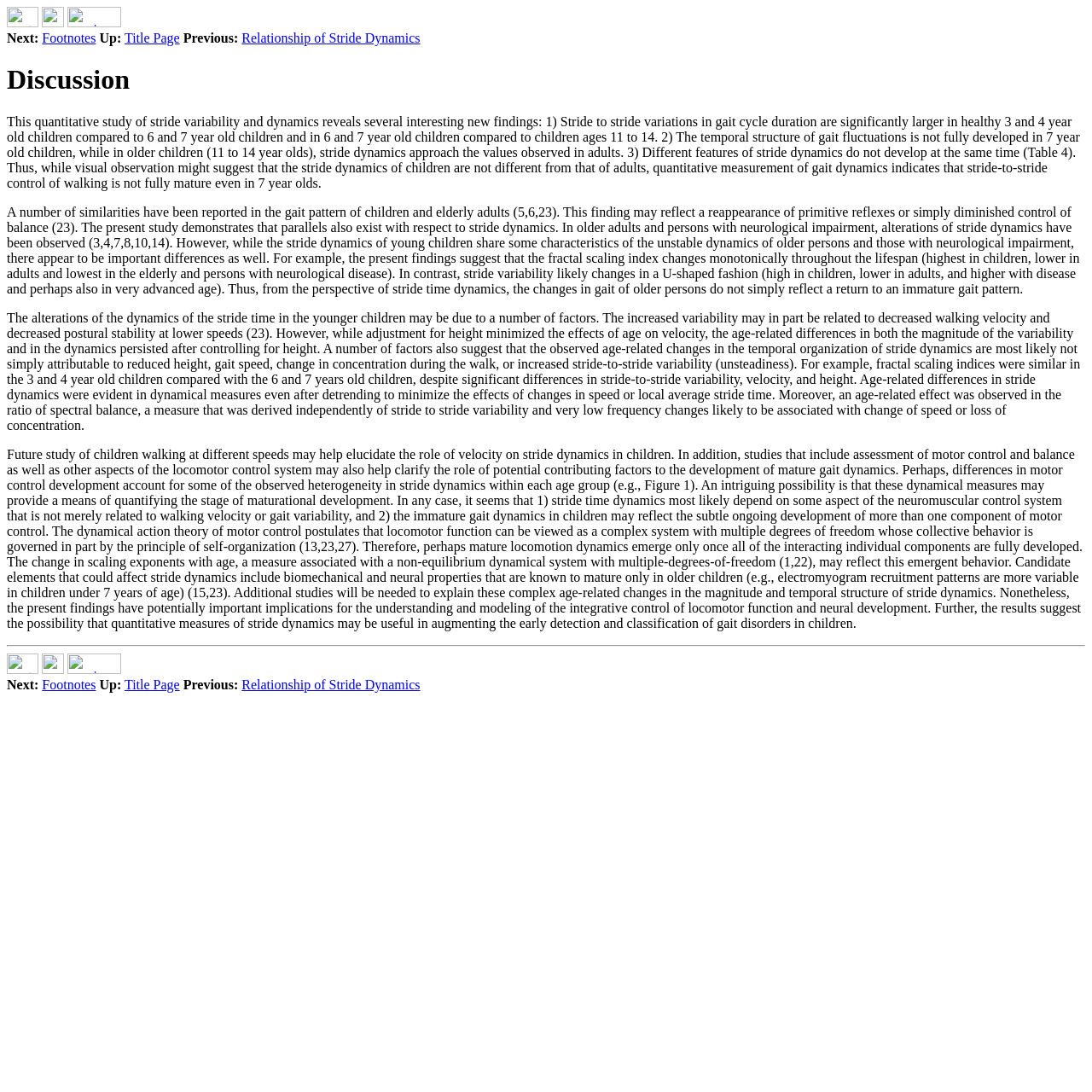Please find the bounding box coordinates of the element's region to be clicked to carry out this instruction: "Go to the title page".

[0.114, 0.028, 0.165, 0.041]